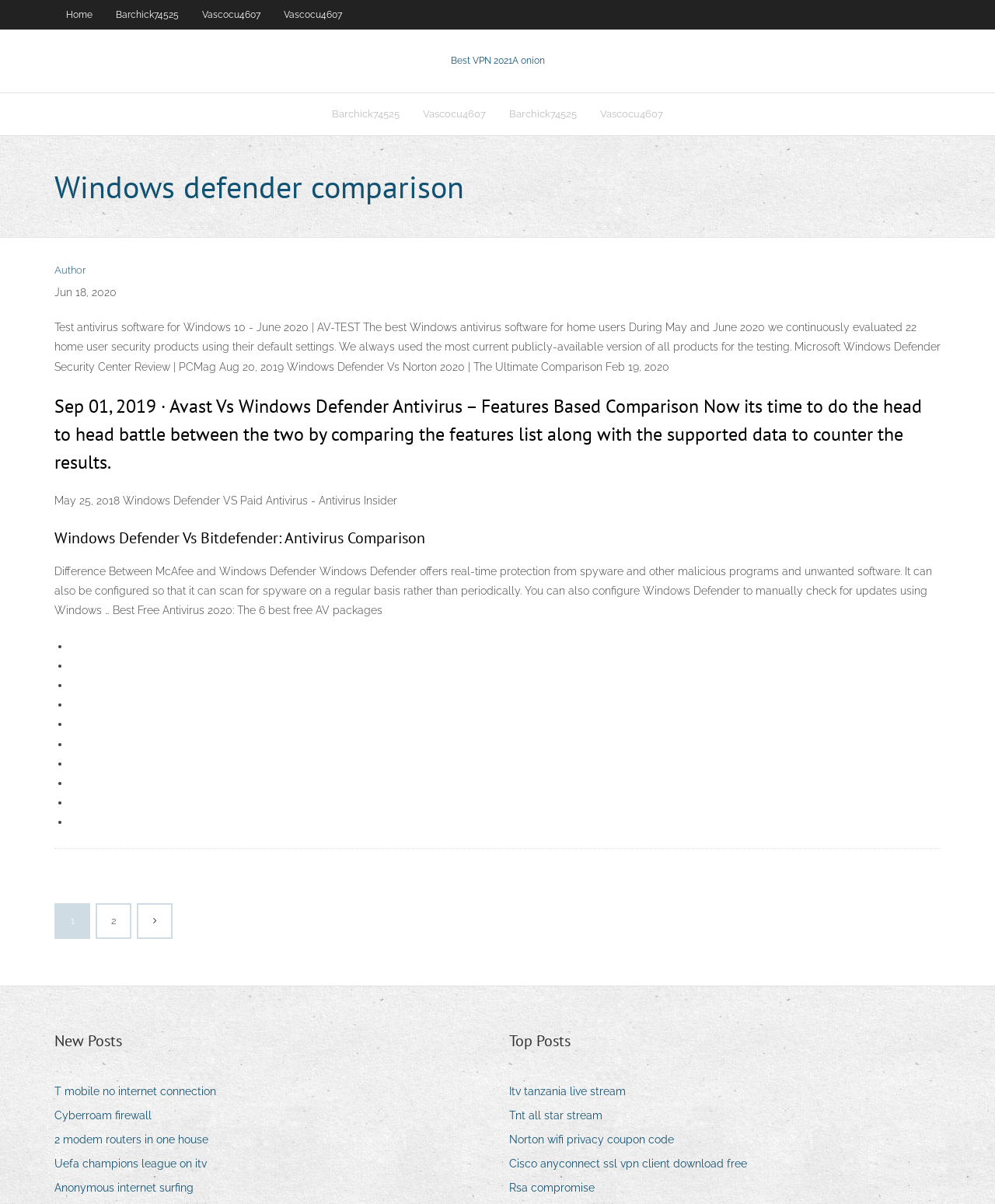Locate the bounding box coordinates of the clickable region to complete the following instruction: "Visit the 'Best VPN 2021' page."

[0.453, 0.046, 0.547, 0.055]